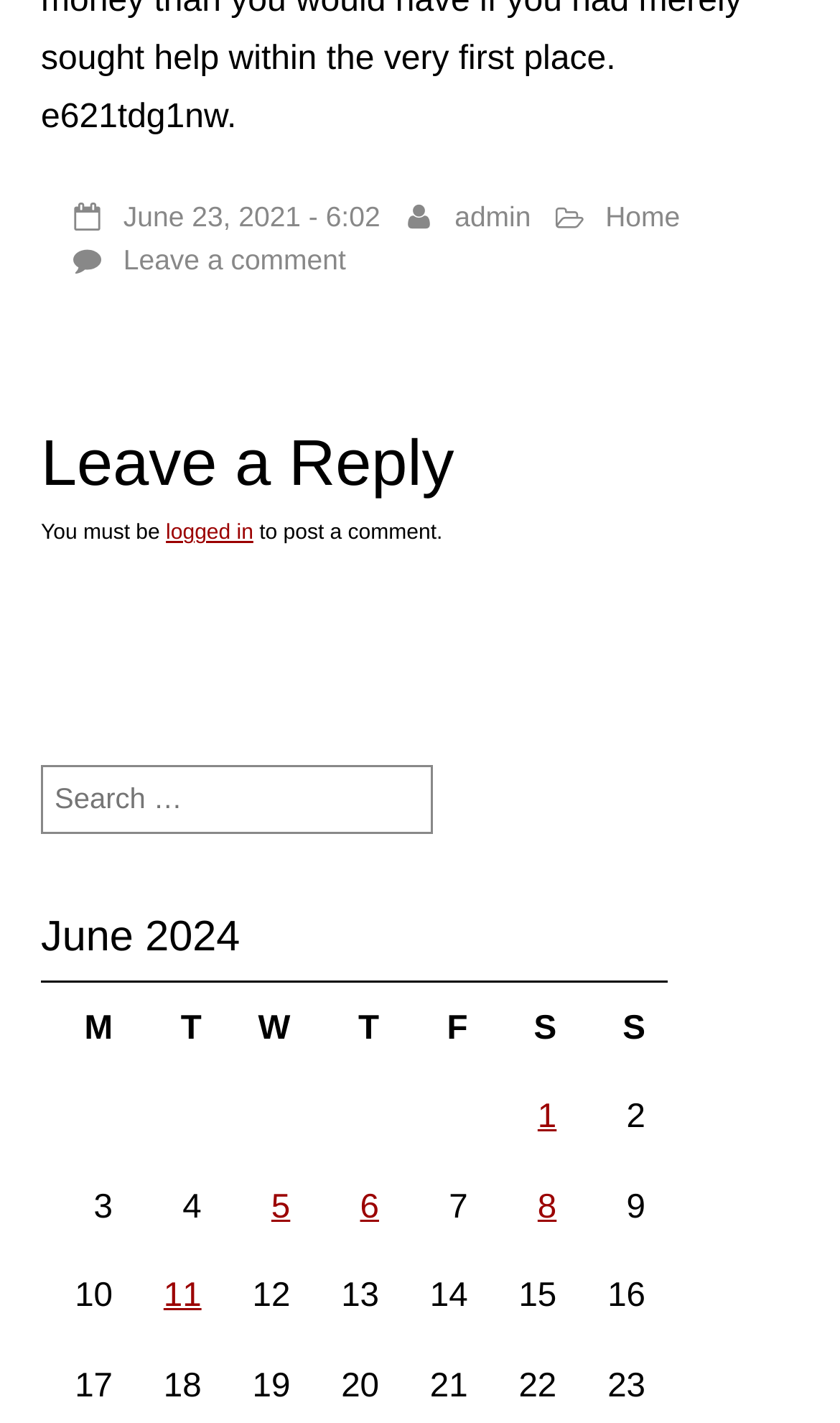Locate the bounding box coordinates of the area that needs to be clicked to fulfill the following instruction: "View posts published on June 11, 2024". The coordinates should be in the format of four float numbers between 0 and 1, namely [left, top, right, bottom].

[0.16, 0.882, 0.26, 0.942]